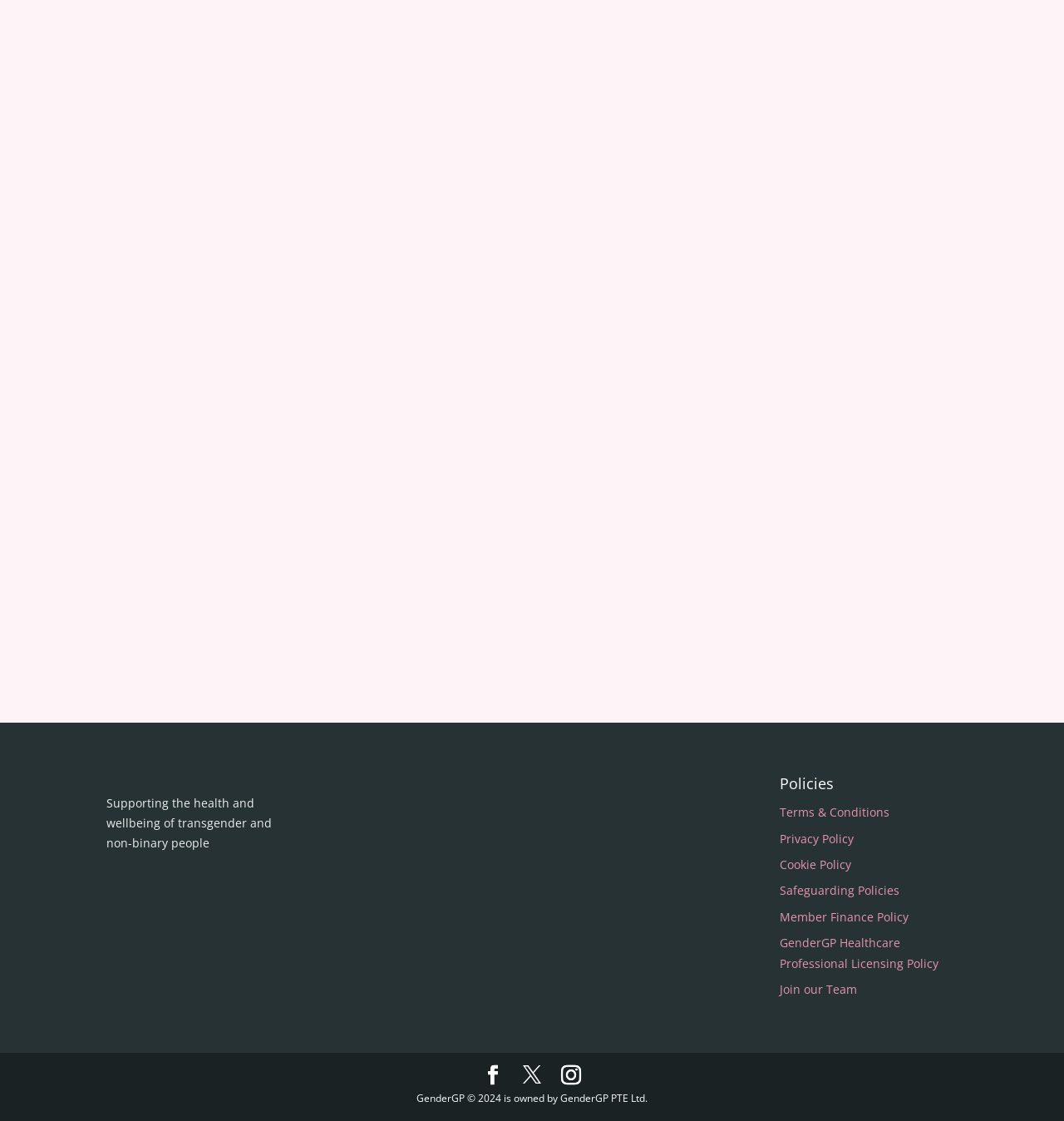What is the name of the organization? From the image, respond with a single word or brief phrase.

GenderGP